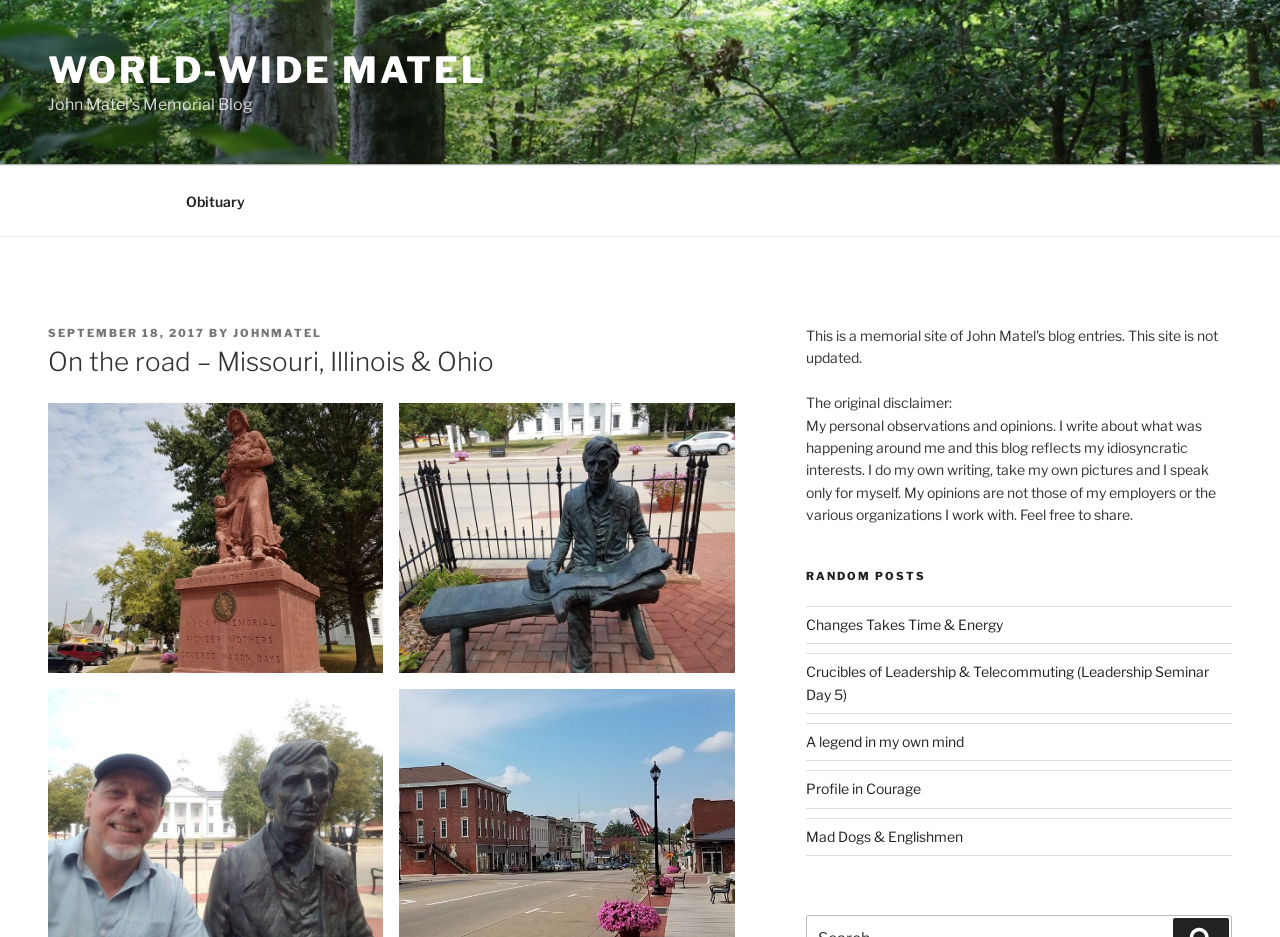Bounding box coordinates should be provided in the format (top-left x, top-left y, bottom-right x, bottom-right y) with all values between 0 and 1. Identify the bounding box for this UI element: Changes Takes Time & Energy

[0.63, 0.657, 0.783, 0.675]